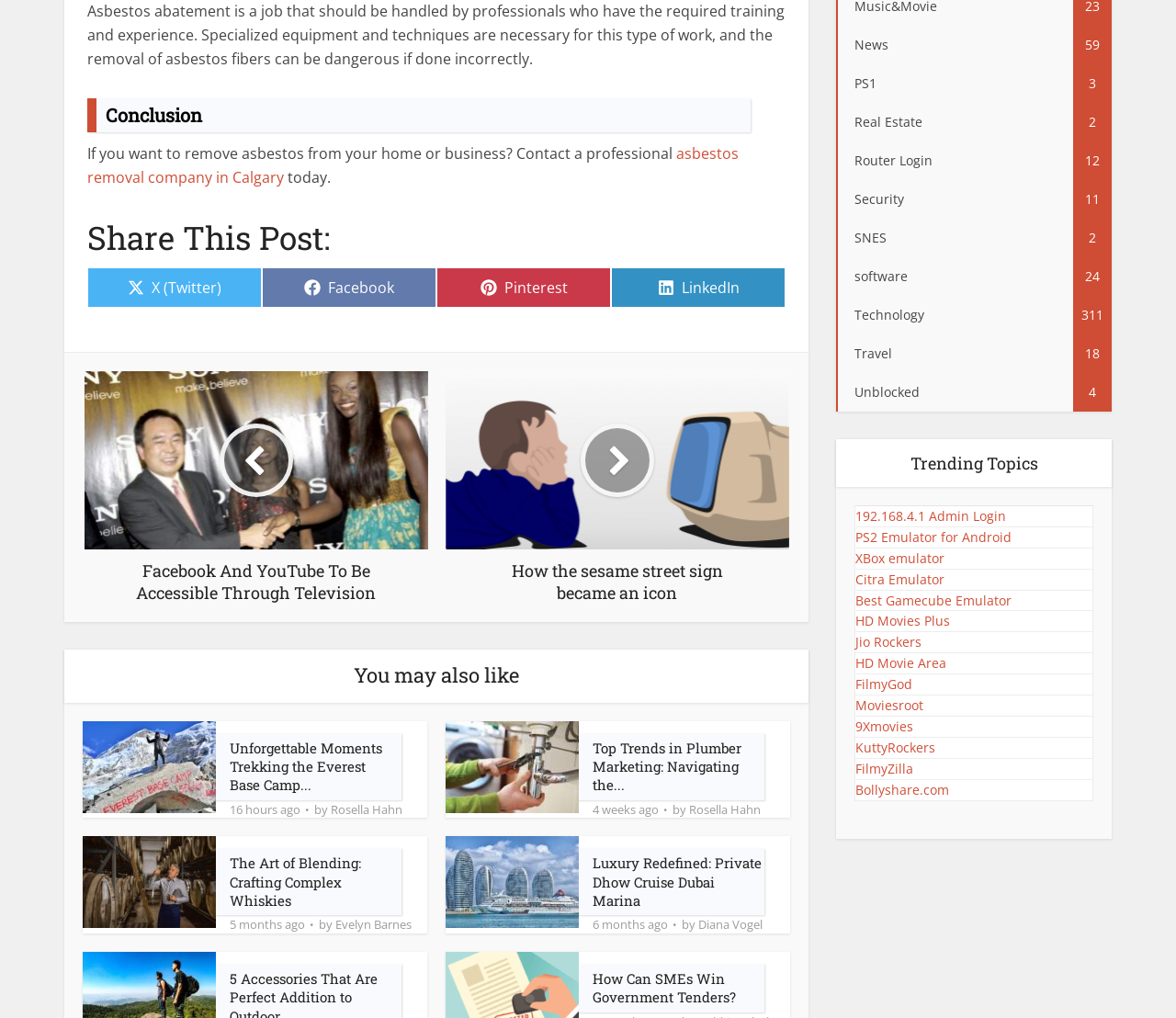Can you provide the bounding box coordinates for the element that should be clicked to implement the instruction: "Explore 'Luxury Redefined: Private Dhow Cruise Dubai Marina'"?

[0.504, 0.839, 0.648, 0.893]